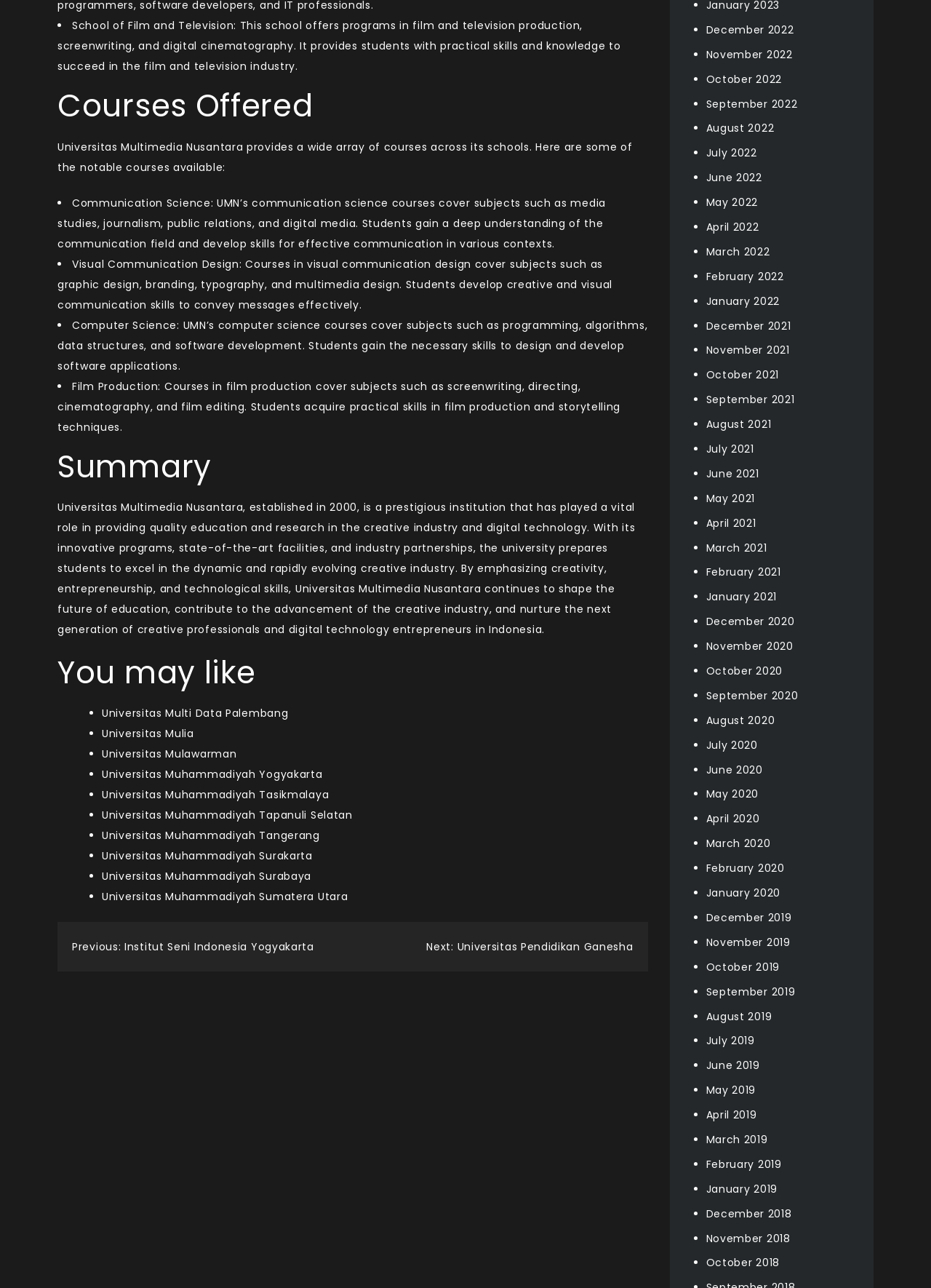What are the types of courses offered by Universitas Multimedia Nusantara?
Refer to the image and give a detailed response to the question.

The question asks about the types of courses offered by Universitas Multimedia Nusantara. From the webpage, we can see that the second and third paragraphs mention different courses such as Communication Science, Visual Communication Design, Computer Science, and Film Production. Therefore, the answer is 'Communication Science, Visual Communication Design, Computer Science, Film Production'.